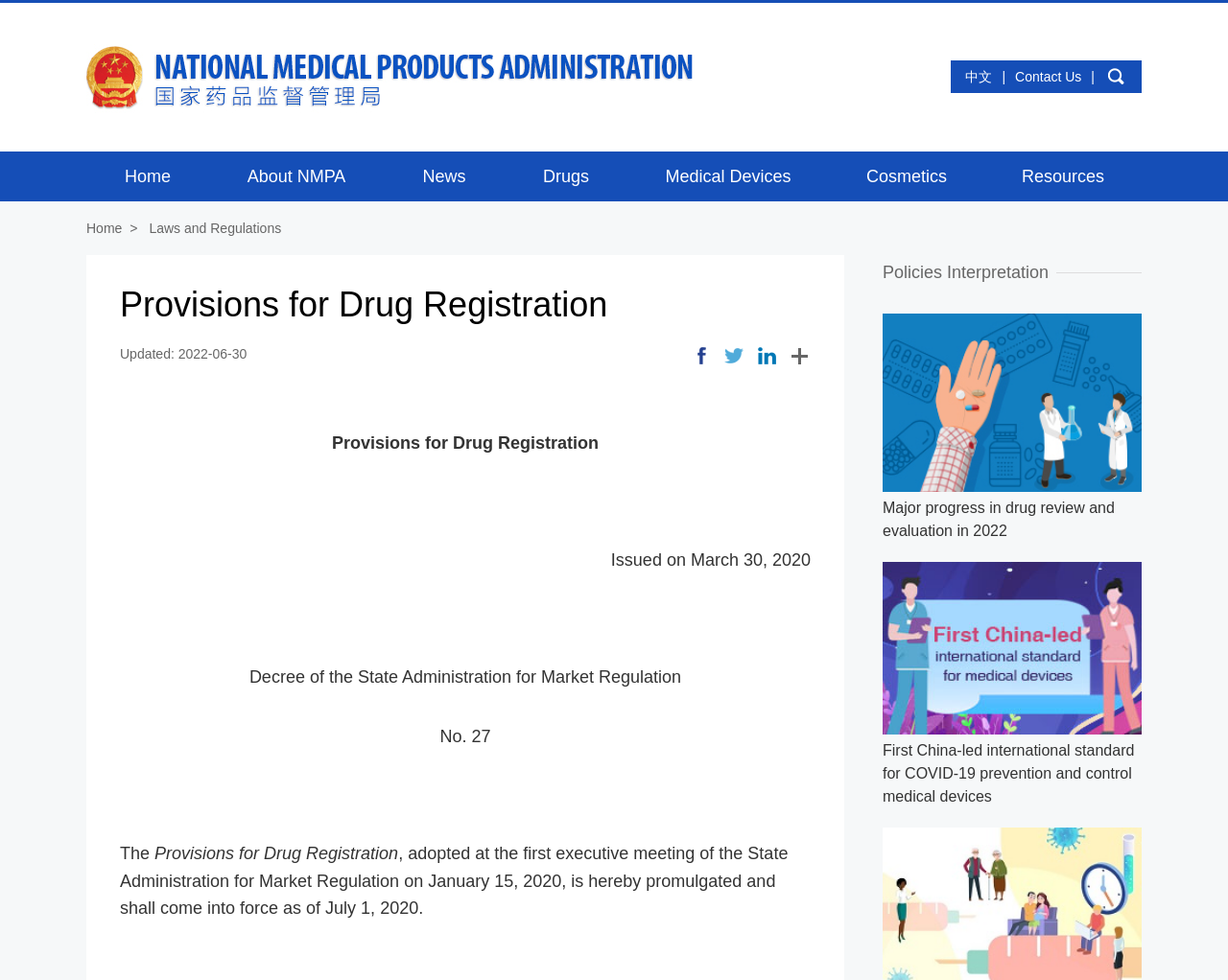Based on the provided description, "Contact Us", find the bounding box of the corresponding UI element in the screenshot.

[0.823, 0.062, 0.885, 0.095]